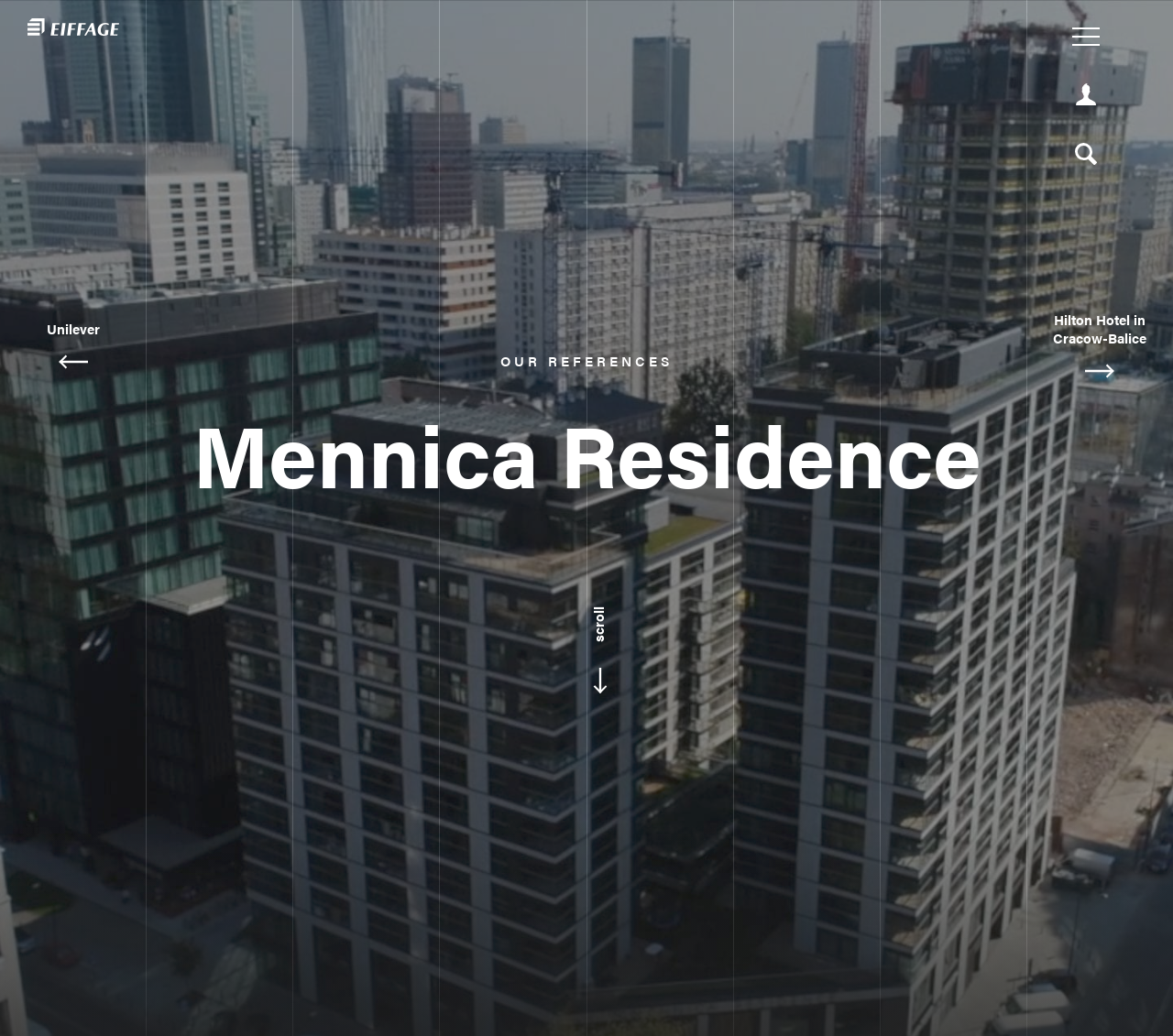What is the title of the project?
From the image, provide a succinct answer in one word or a short phrase.

Mennica Residence